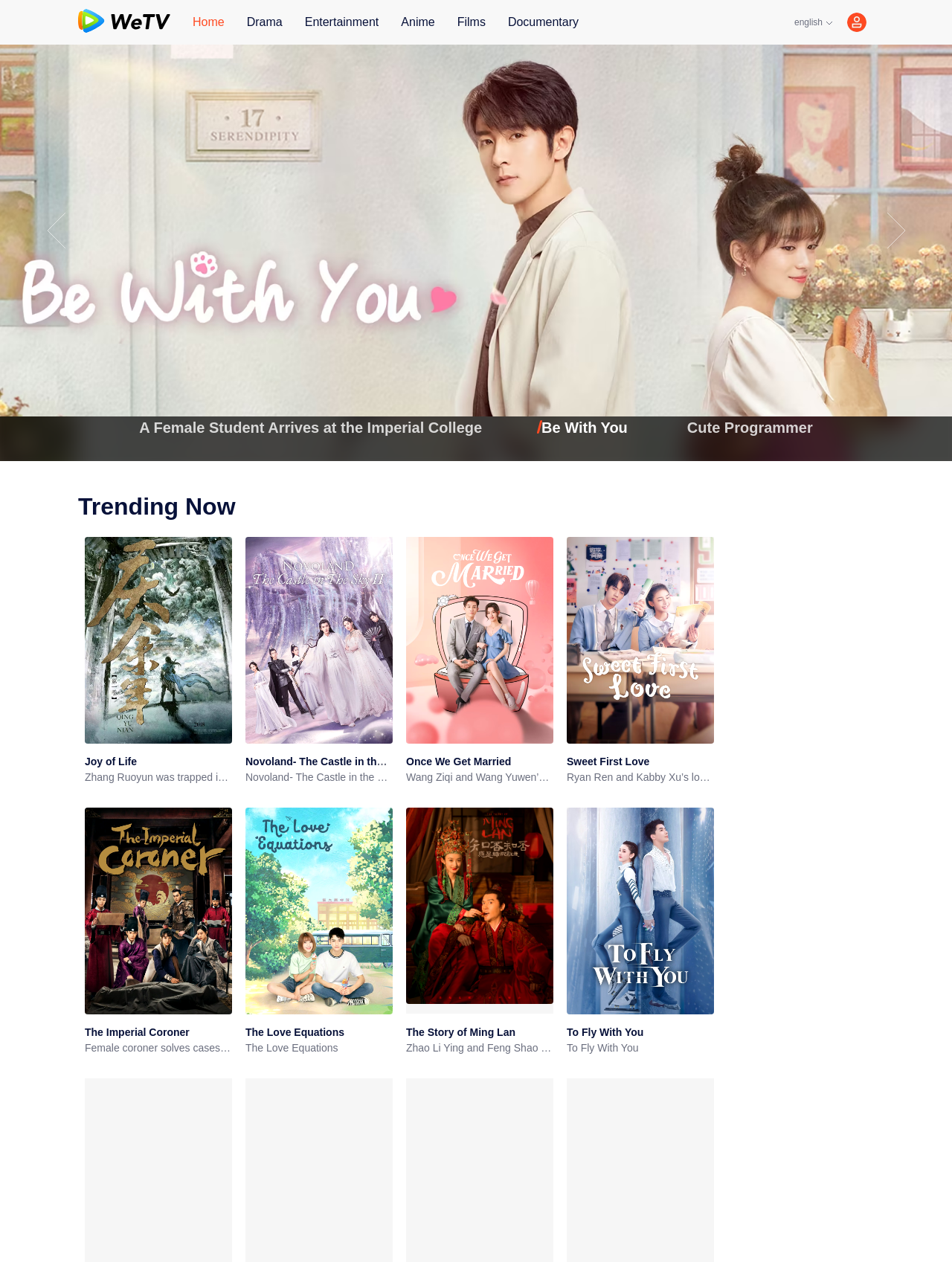Please find the bounding box coordinates of the element that must be clicked to perform the given instruction: "View the 'Joy of Life' drama". The coordinates should be four float numbers from 0 to 1, i.e., [left, top, right, bottom].

[0.089, 0.425, 0.244, 0.589]